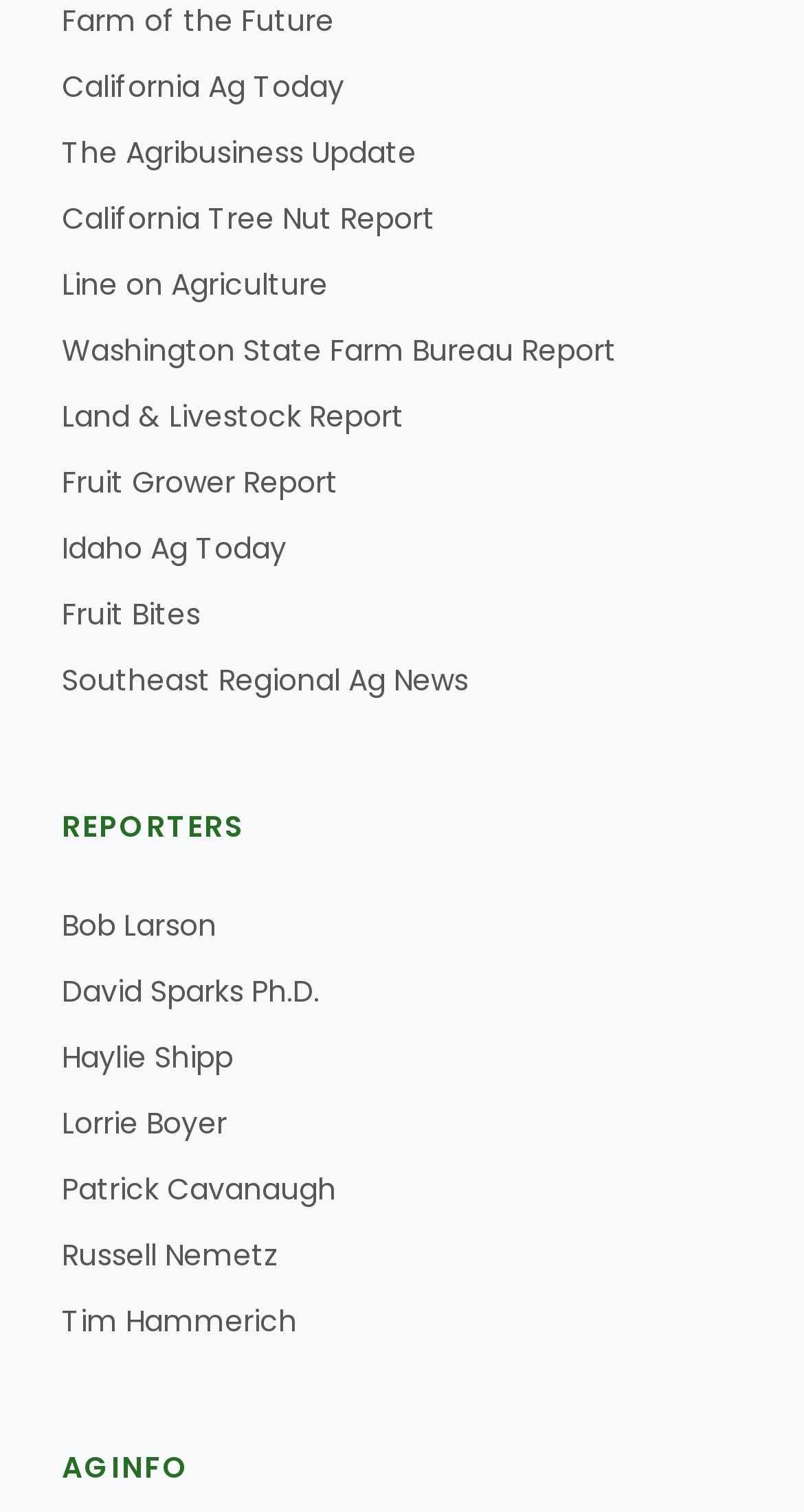Could you find the bounding box coordinates of the clickable area to complete this instruction: "go to the Washington State Farm Bureau Report"?

[0.077, 0.218, 0.767, 0.245]